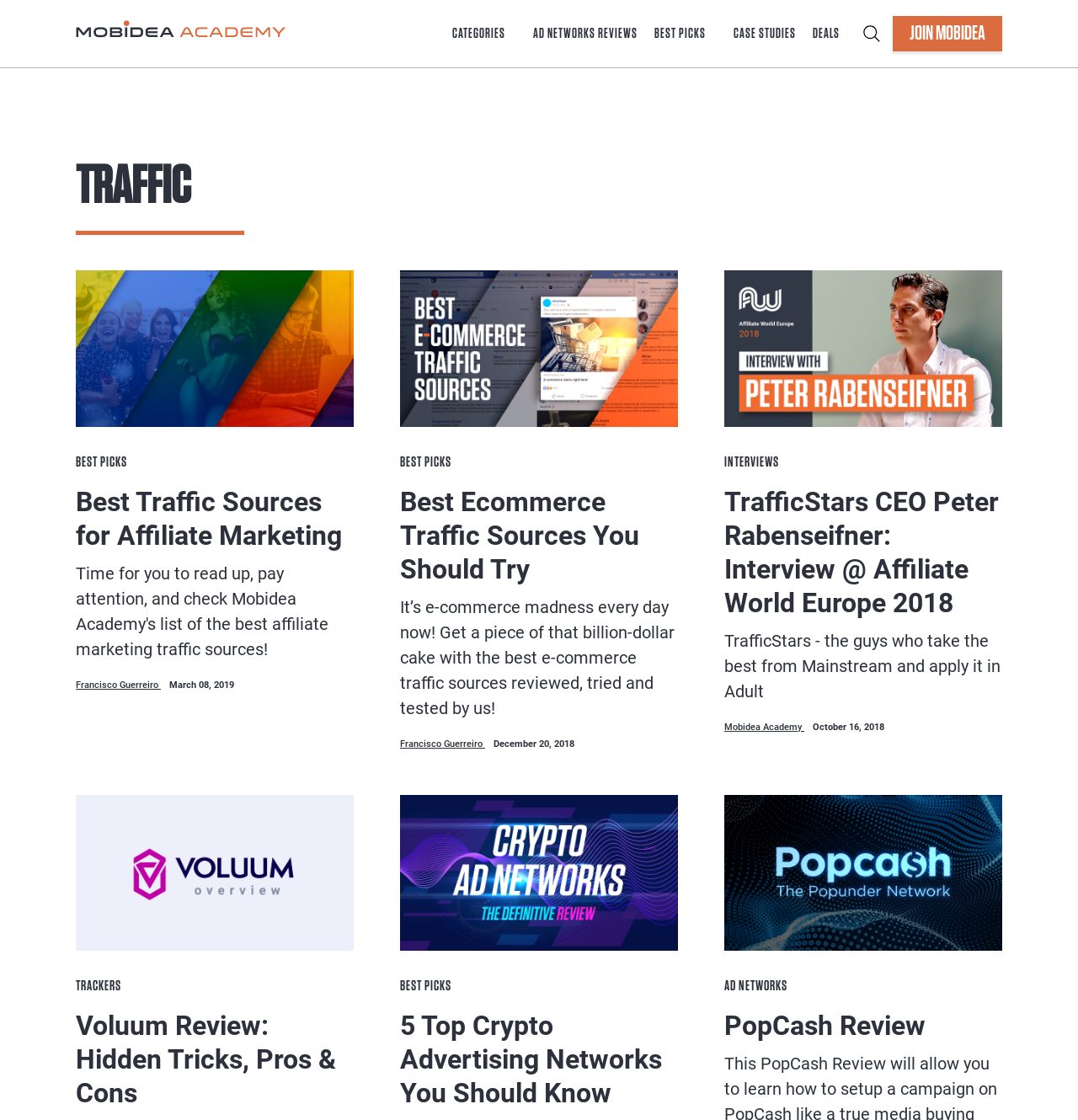How many navigation links are there in the main menu?
Look at the image and respond with a single word or a short phrase.

5